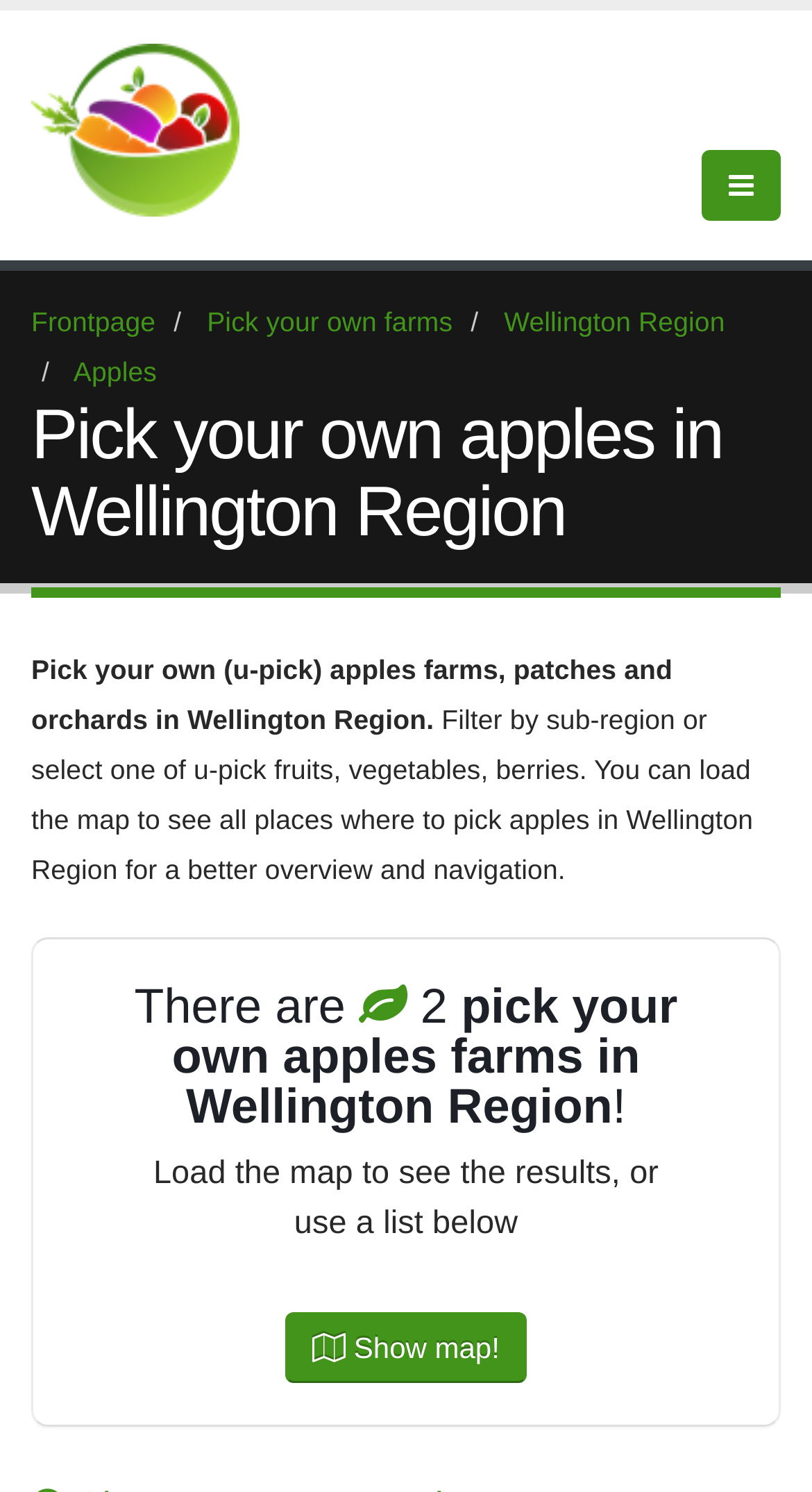Create a detailed description of the webpage's content and layout.

The webpage is about pick-your-own apple farms in the Wellington Region. At the top, there is a heading that reads "Pick your own apples in Wellington Region" and a link with the same text. Below this, there is a brief description of the page, stating that it lists pick-your-own apple farms, patches, and orchards in the region, and that users can filter by sub-region or select other fruits and vegetables to pick.

To the right of the description, there are four links: "Frontpage", "Pick your own farms", "Wellington Region", and "Apples". Below these links, there is a heading that announces that there are two pick-your-own apple farms in the Wellington Region. 

Underneath this heading, there is a button that says "Show map!" and a text that instructs users to load the map to see the results or use a list below. The button is positioned slightly to the right of the center of the page. 

At the very top of the page, there is a menu button on the right side, and a link that reads "Pick your own farms near me in New Zealand. U-pick farms" on the left side.